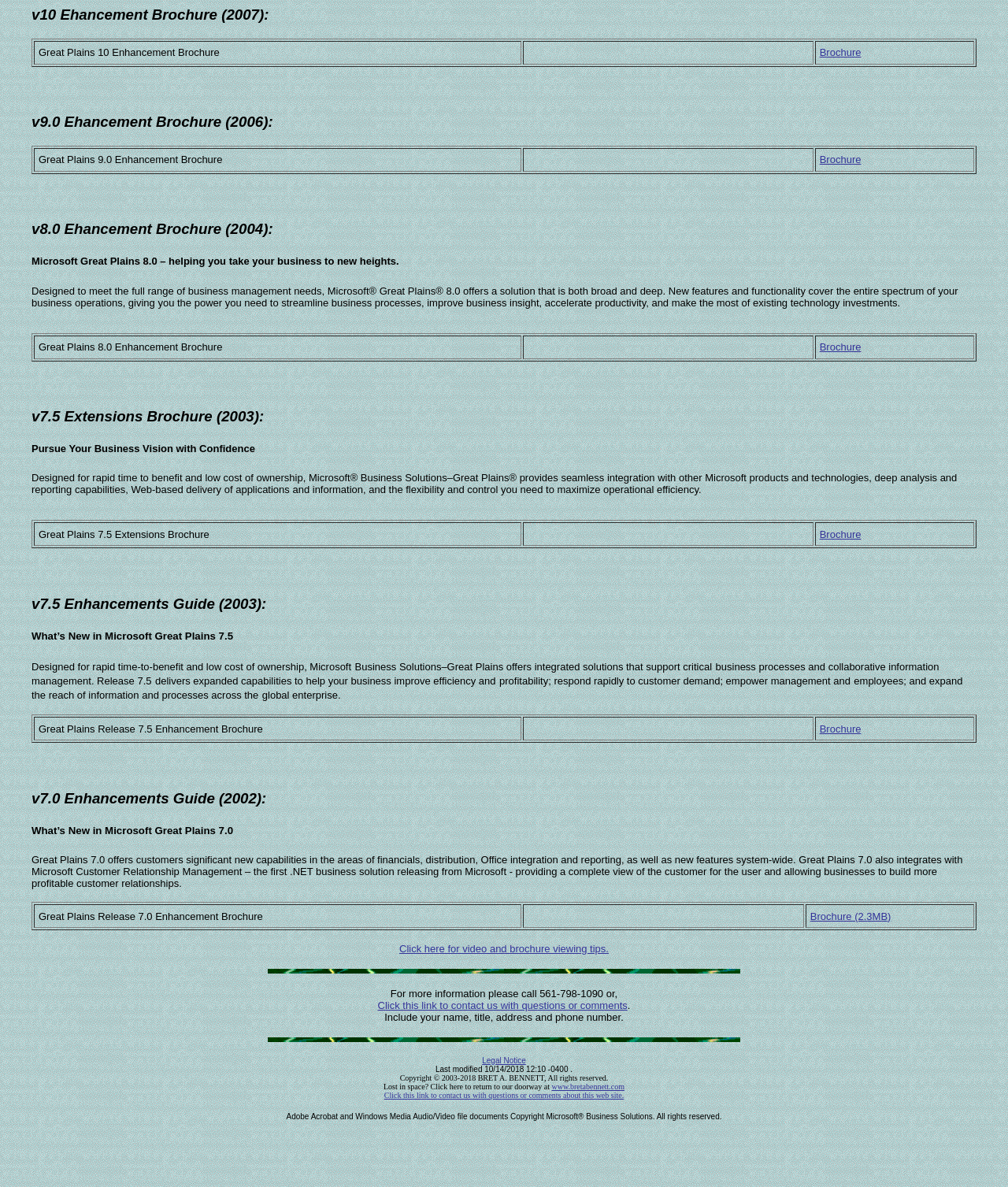Answer this question in one word or a short phrase: What is the copyright year range?

2003-2018